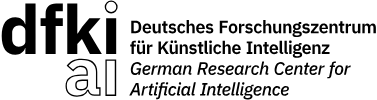What is the center's commitment reflected in the design?
Give a single word or phrase as your answer by examining the image.

advancing research and innovation